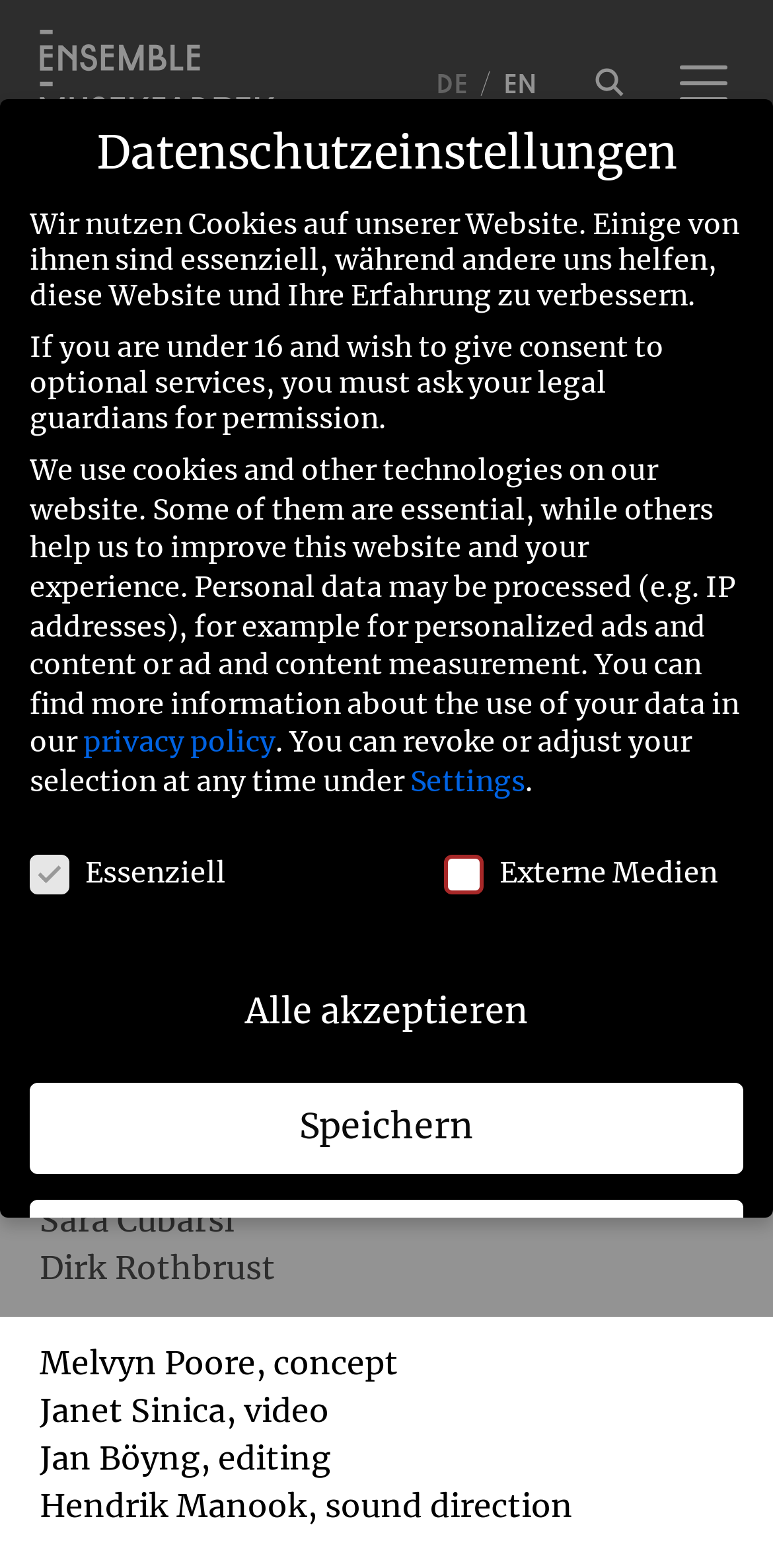Please identify the bounding box coordinates of the element's region that should be clicked to execute the following instruction: "Switch to English". The bounding box coordinates must be four float numbers between 0 and 1, i.e., [left, top, right, bottom].

[0.628, 0.038, 0.718, 0.063]